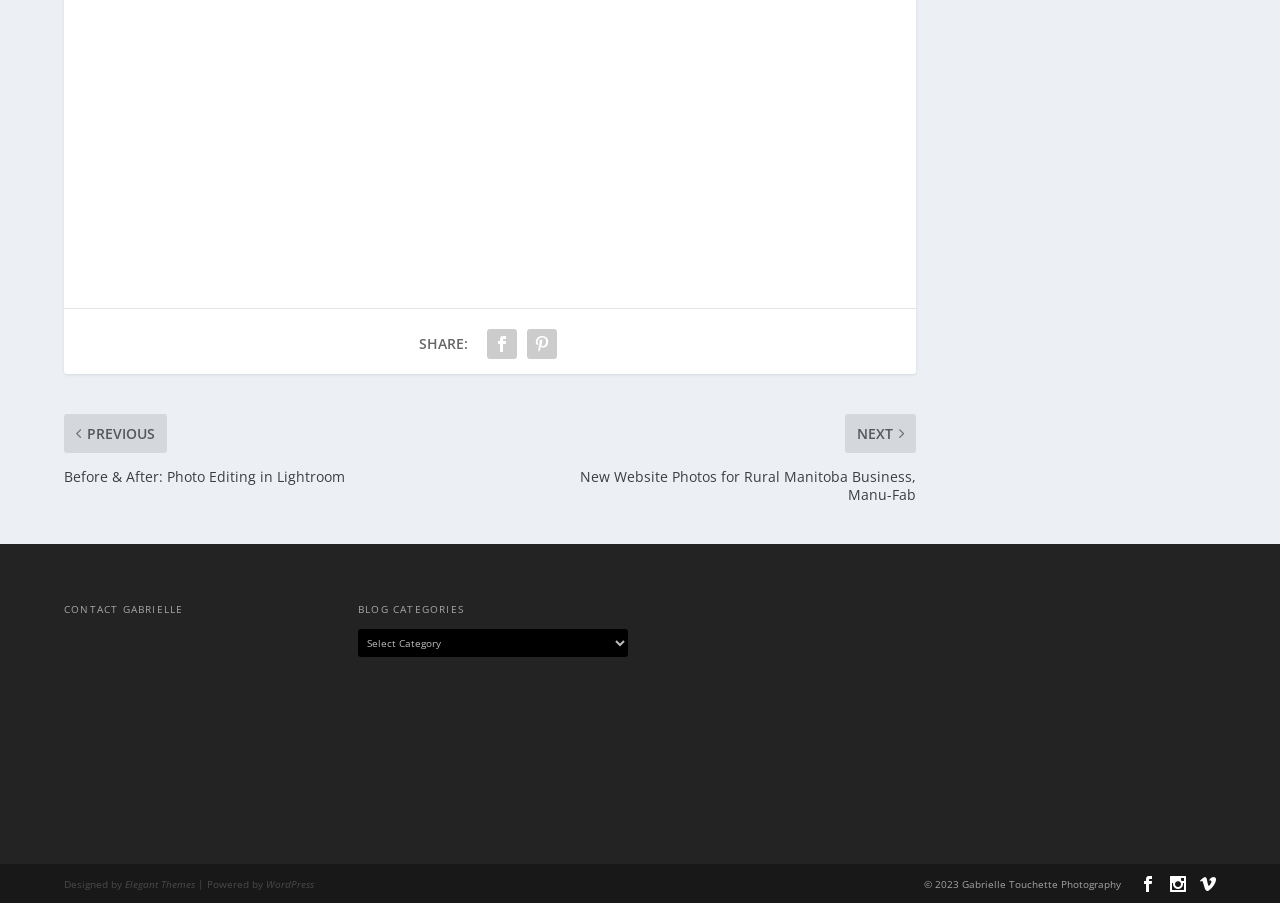Bounding box coordinates are to be given in the format (top-left x, top-left y, bottom-right x, bottom-right y). All values must be floating point numbers between 0 and 1. Provide the bounding box coordinate for the UI element described as: Elegant Themes

[0.098, 0.97, 0.152, 0.985]